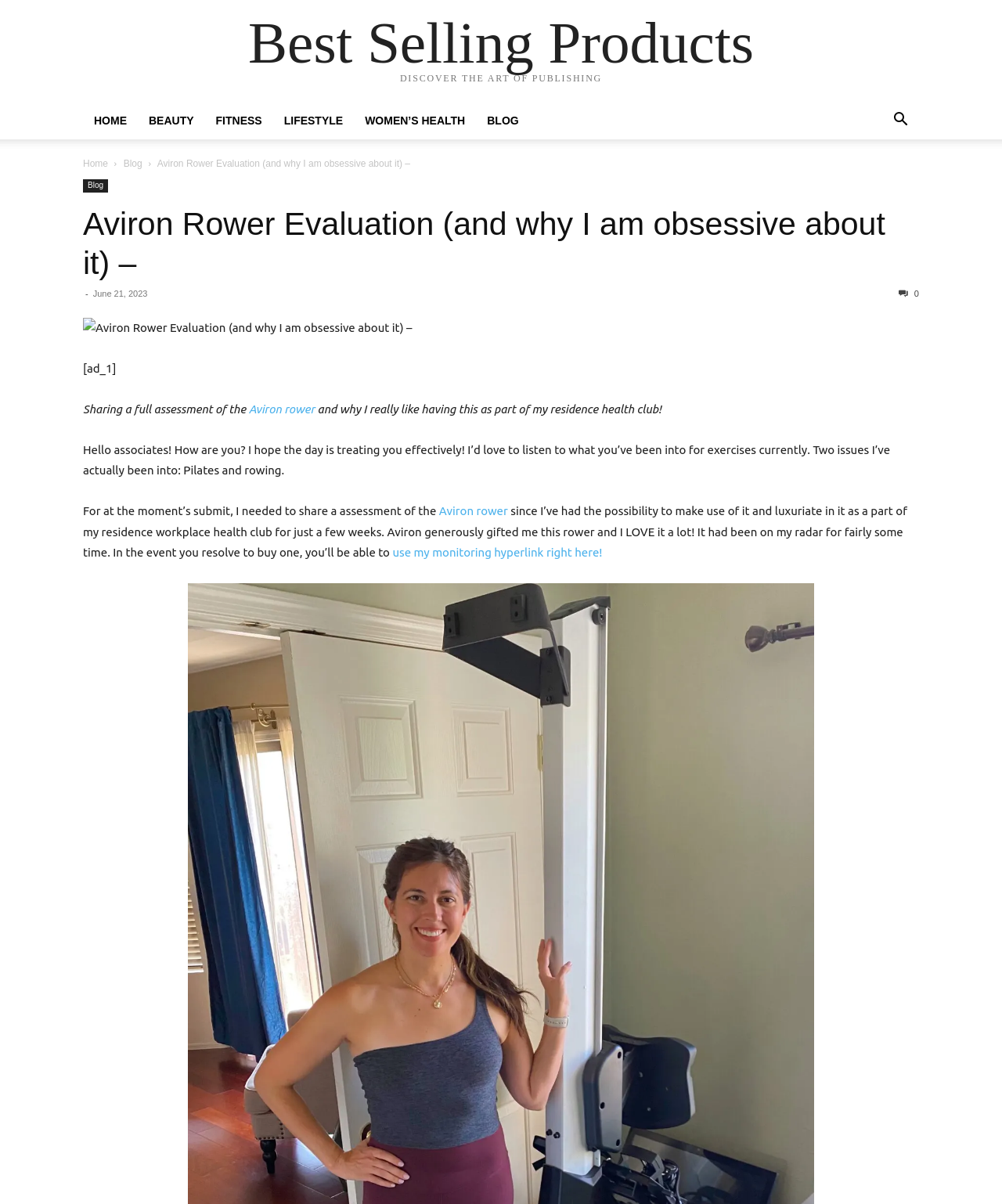Describe the webpage meticulously, covering all significant aspects.

This webpage is about an Aviron Rower evaluation, with a focus on the author's personal experience and obsession with the product. At the top, there is a navigation menu with links to "HOME", "BEAUTY", "FITNESS", "LIFESTYLE", "WOMEN'S HEALTH", and "BLOG". Below the navigation menu, there is a header section with a title "Aviron Rower Evaluation (and why I am obsessive about it) –" and a date "June 21, 2023".

The main content of the webpage is divided into several sections. The first section is an introduction, where the author shares their enthusiasm for the Aviron rower and mentions that they will be sharing a full assessment of the product. Below this section, there is an image related to the Aviron rower.

The next section is a brief overview of the author's experience with the Aviron rower, where they mention that they have been using it for a few weeks and love it. There are also links to the "Aviron rower" and a call-to-action to "use my tracking link here!".

Throughout the webpage, there are several links to other pages, including "Best Selling Products", "HOME", "BLOG", and "Aviron rower". There is also a button with an icon on the top right corner of the page.